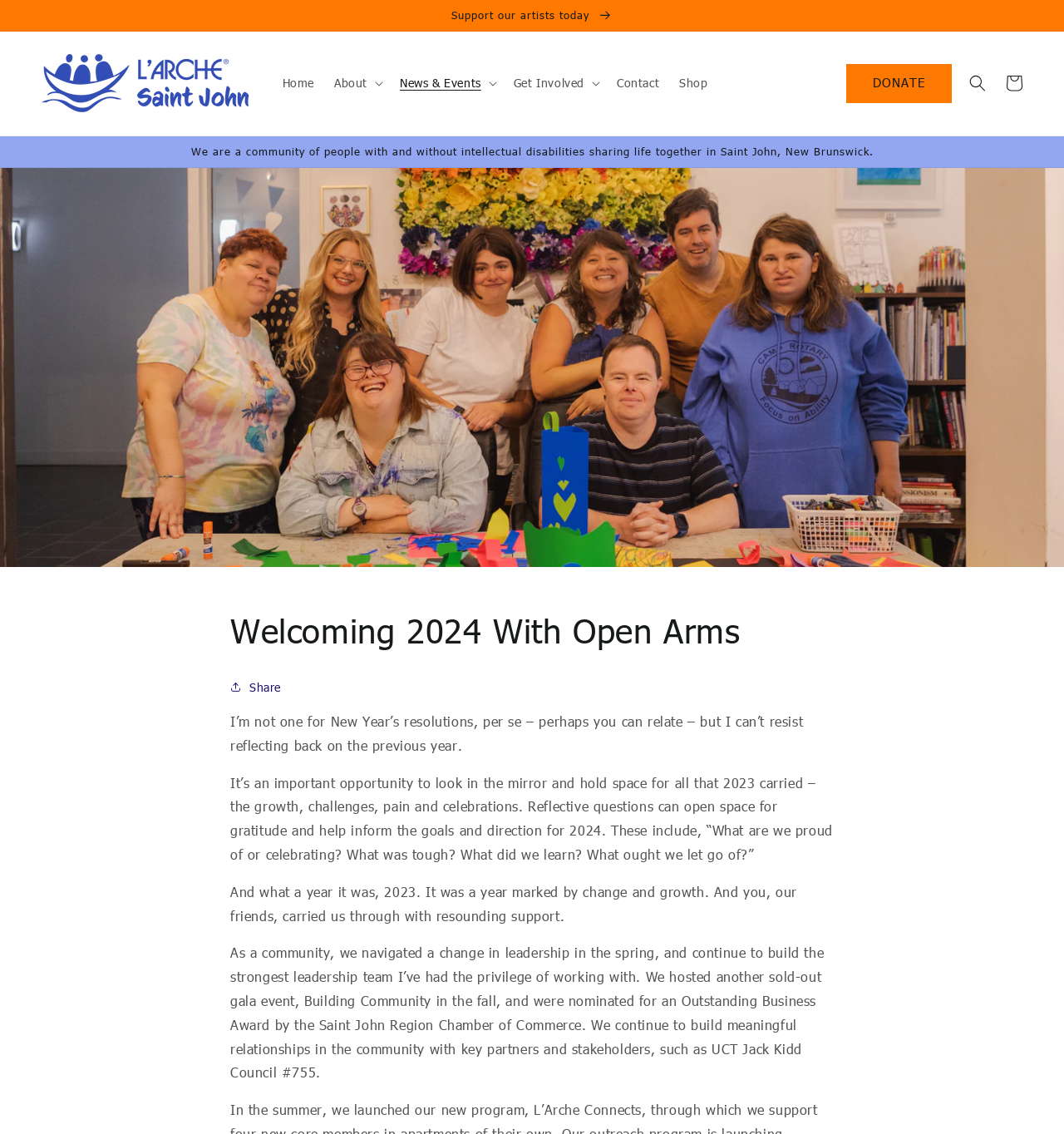Please identify the bounding box coordinates of the element that needs to be clicked to perform the following instruction: "Search".

[0.902, 0.057, 0.936, 0.089]